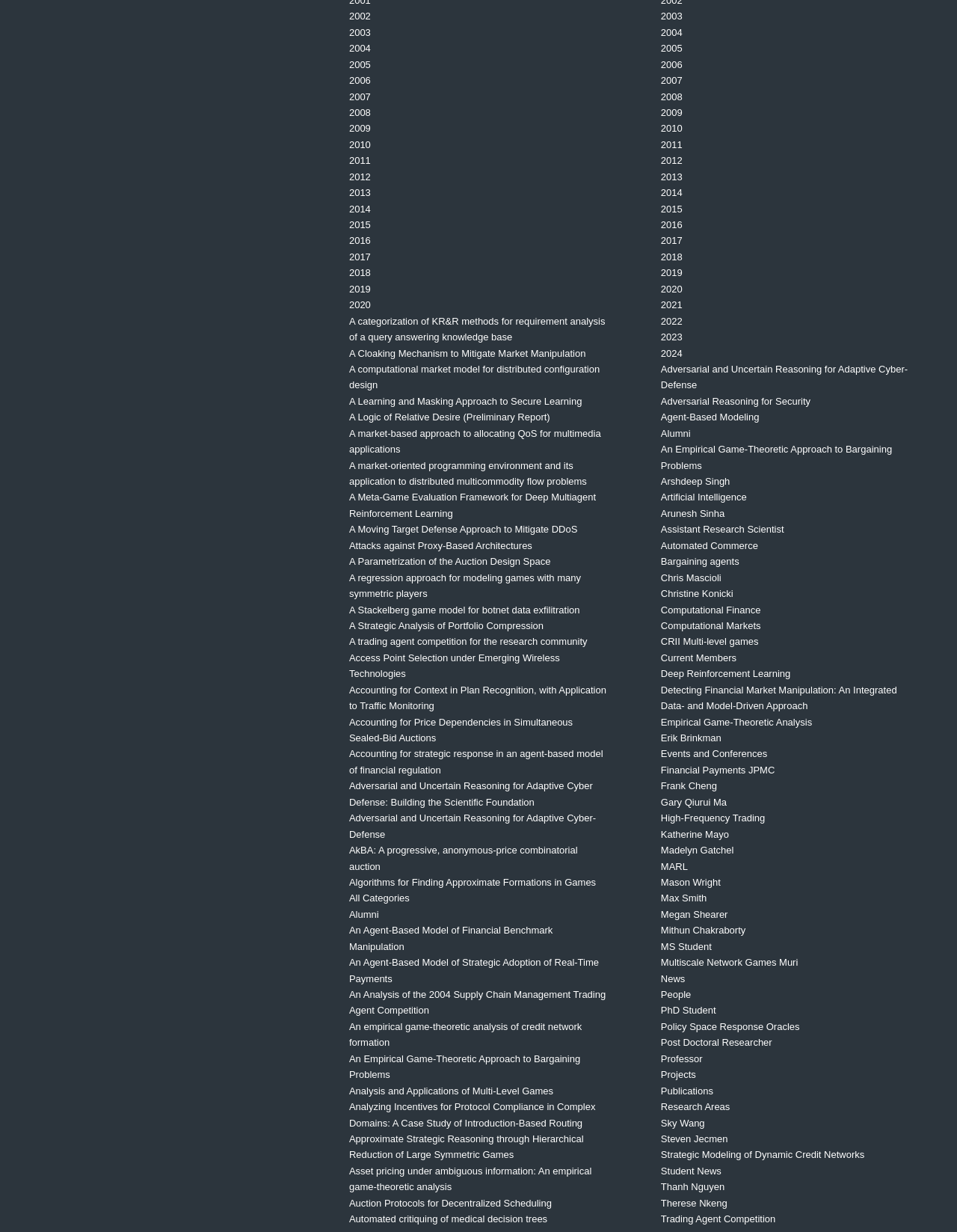Give the bounding box coordinates for the element described as: "Adversarial Reasoning for Security".

[0.691, 0.321, 0.847, 0.33]